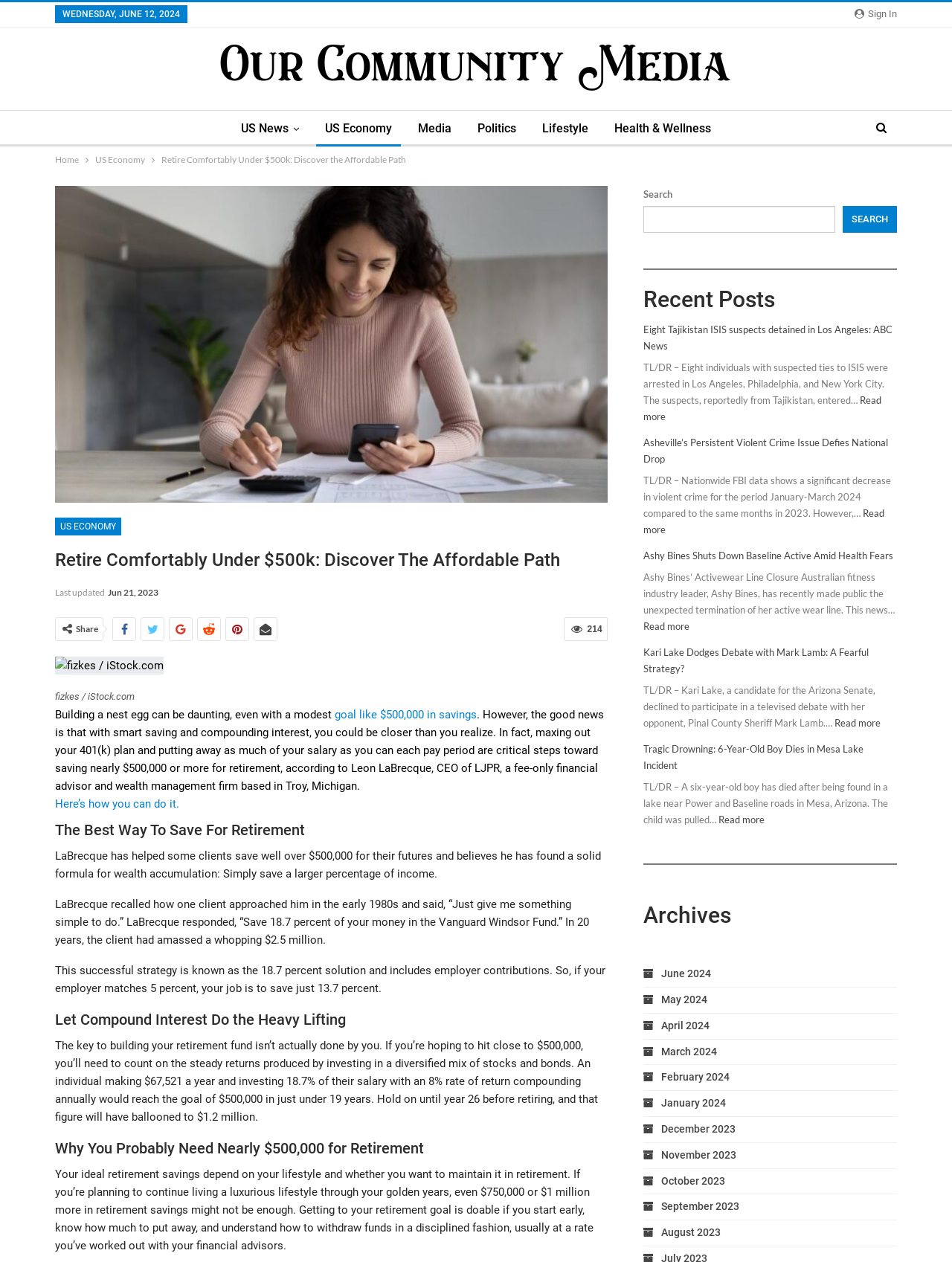Create an in-depth description of the webpage, covering main sections.

The webpage is about retirement planning, specifically discussing how to save nearly $500,000 for retirement. At the top, there is a sign-in button and a date display showing "WEDNESDAY, JUNE 12, 2024". Below that, there is a community media link with an image, followed by a row of links to different news categories such as US News, US Economy, Media, Politics, Lifestyle, and Health & Wellness.

The main content of the page is divided into sections, starting with a heading "Retire Comfortably Under $500k: Discover the Affordable Path". The first section discusses the importance of saving for retirement, with a subheading "The Best Way To Save For Retirement". The text explains that maxing out one's 401(k) plan and putting away a significant portion of one's salary each pay period are critical steps towards saving nearly $500,000 for retirement.

The next section, "Let Compound Interest Do the Heavy Lifting", explains how compound interest can help build a retirement fund. It provides an example of how an individual making $67,521 a year and investing 18.7% of their salary with an 8% rate of return compounding annually can reach the goal of $500,000 in just under 19 years.

The third section, "Why You Probably Need Nearly $500,000 for Retirement", discusses the importance of having a sufficient retirement savings goal, depending on one's lifestyle and whether they want to maintain it in retirement.

On the right side of the page, there is a search bar and a section titled "Recent Posts" with links to several news articles. Below that, there is a section titled "Archives" with links to past months, from June 2024 to August 2023.

Throughout the page, there are several images, including a figure illustration and a photo of a person. There are also various links and buttons, including social media sharing links and a "Here's how you can do it" link.